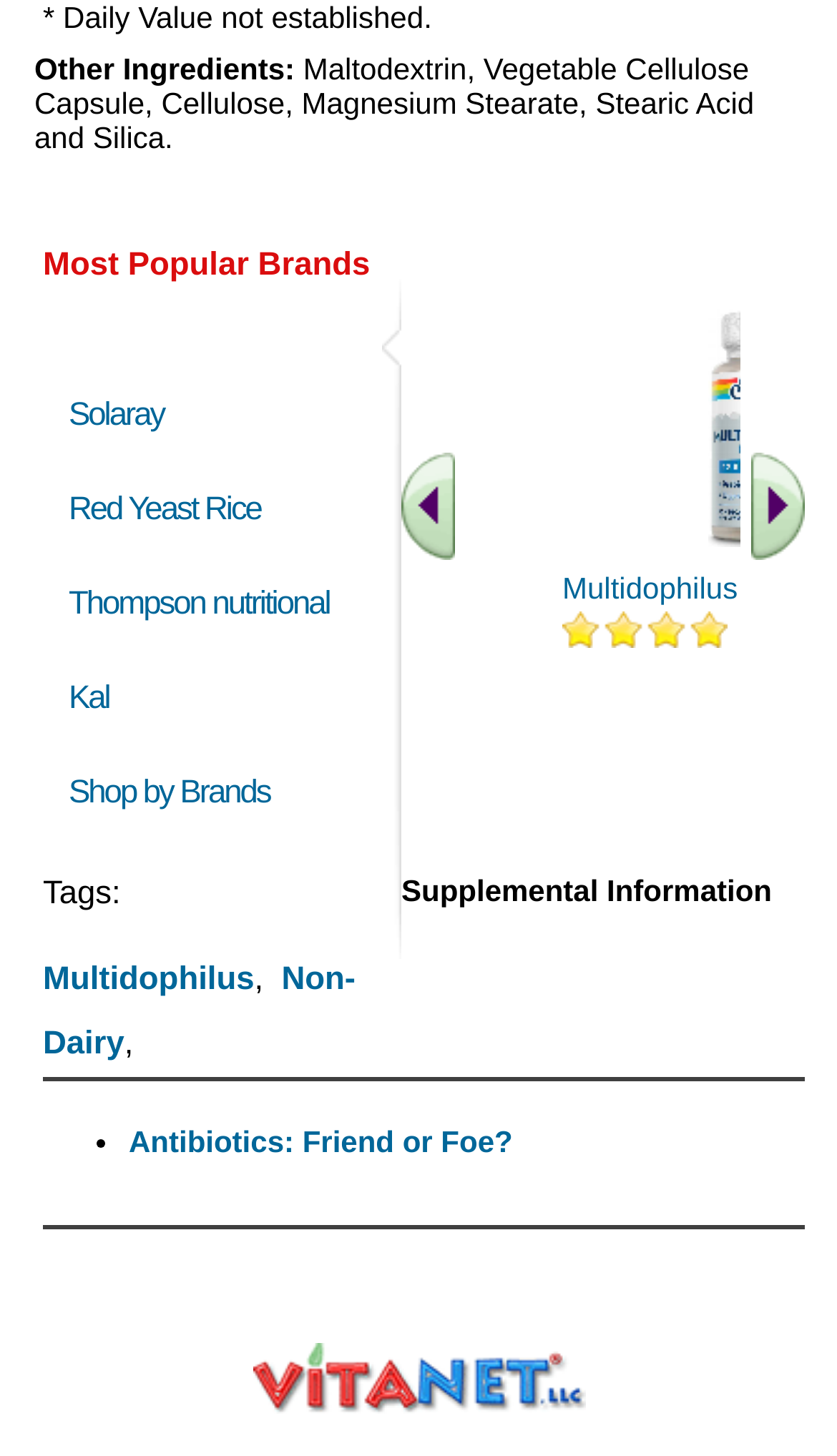Locate the bounding box coordinates of the clickable element to fulfill the following instruction: "Click on the 'Solaray' brand link". Provide the coordinates as four float numbers between 0 and 1 in the format [left, top, right, bottom].

[0.082, 0.273, 0.196, 0.298]